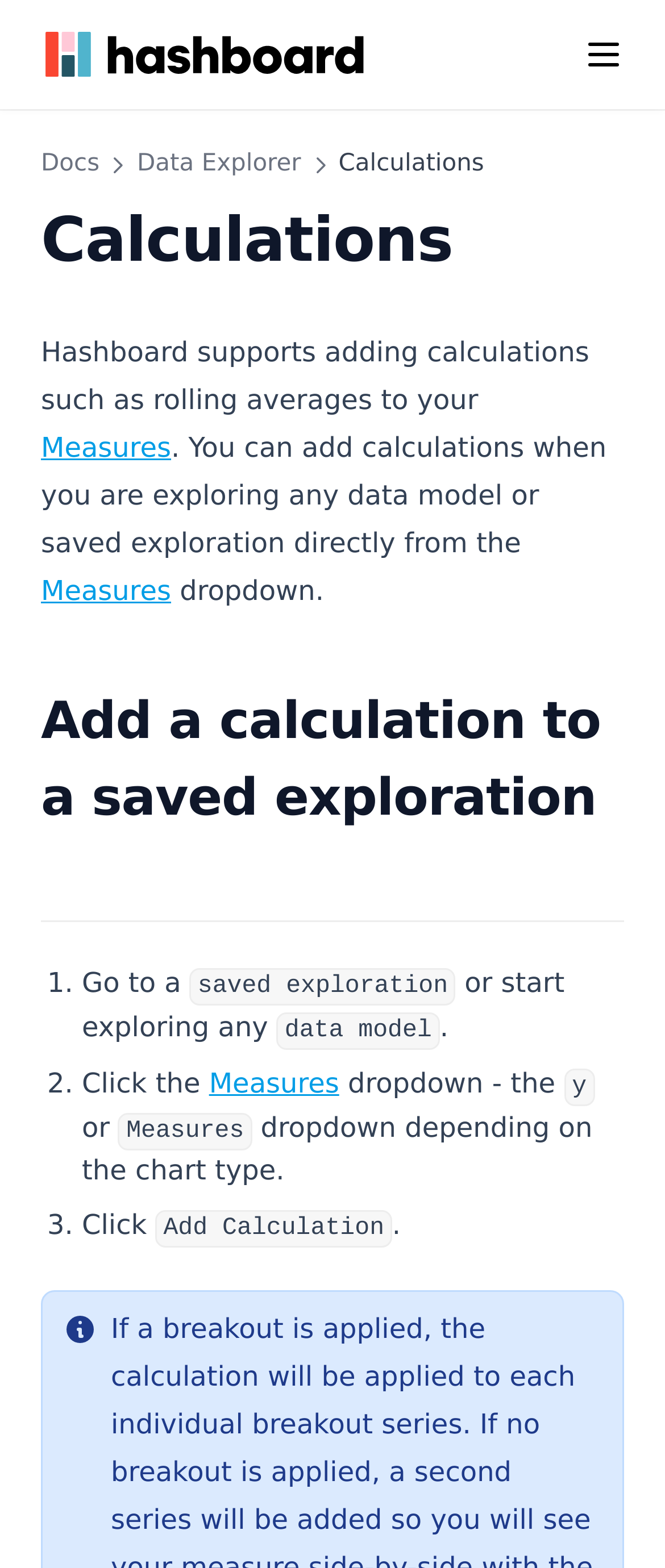Please locate the bounding box coordinates of the element that should be clicked to achieve the given instruction: "Browse other topics in Scrivener for Windows".

None